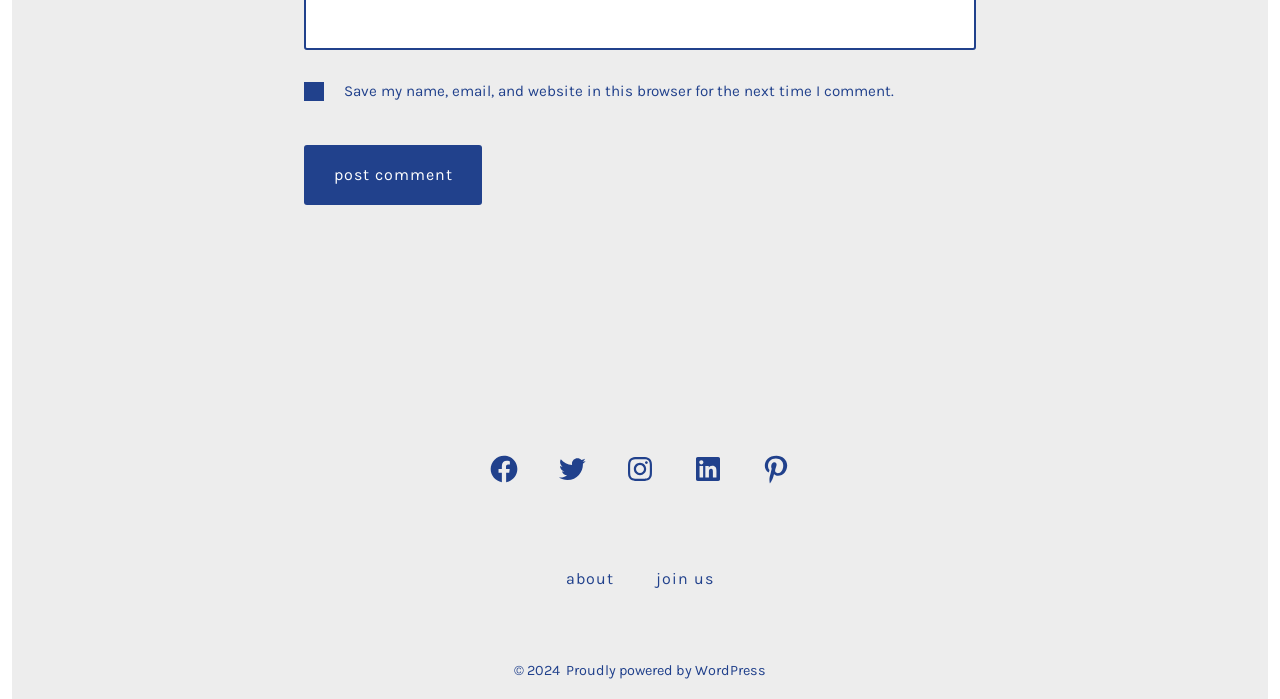Observe the image and answer the following question in detail: What is the copyright year?

The copyright year is mentioned as '© 2024' at the bottom of the webpage.